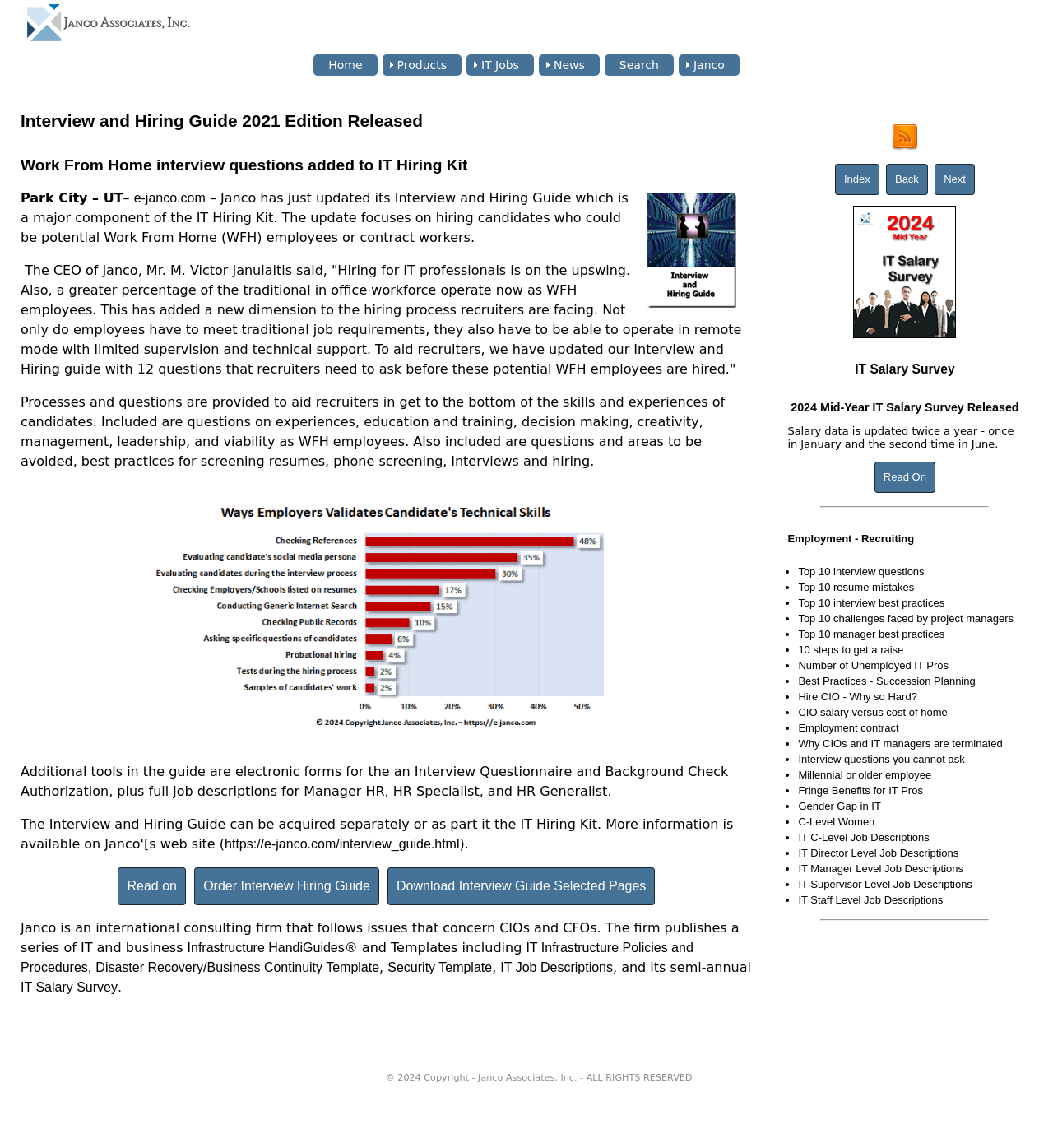Please answer the following question using a single word or phrase: 
What is the text of the first link on the webpage?

Security job descriptions infrastructure cio salary survey